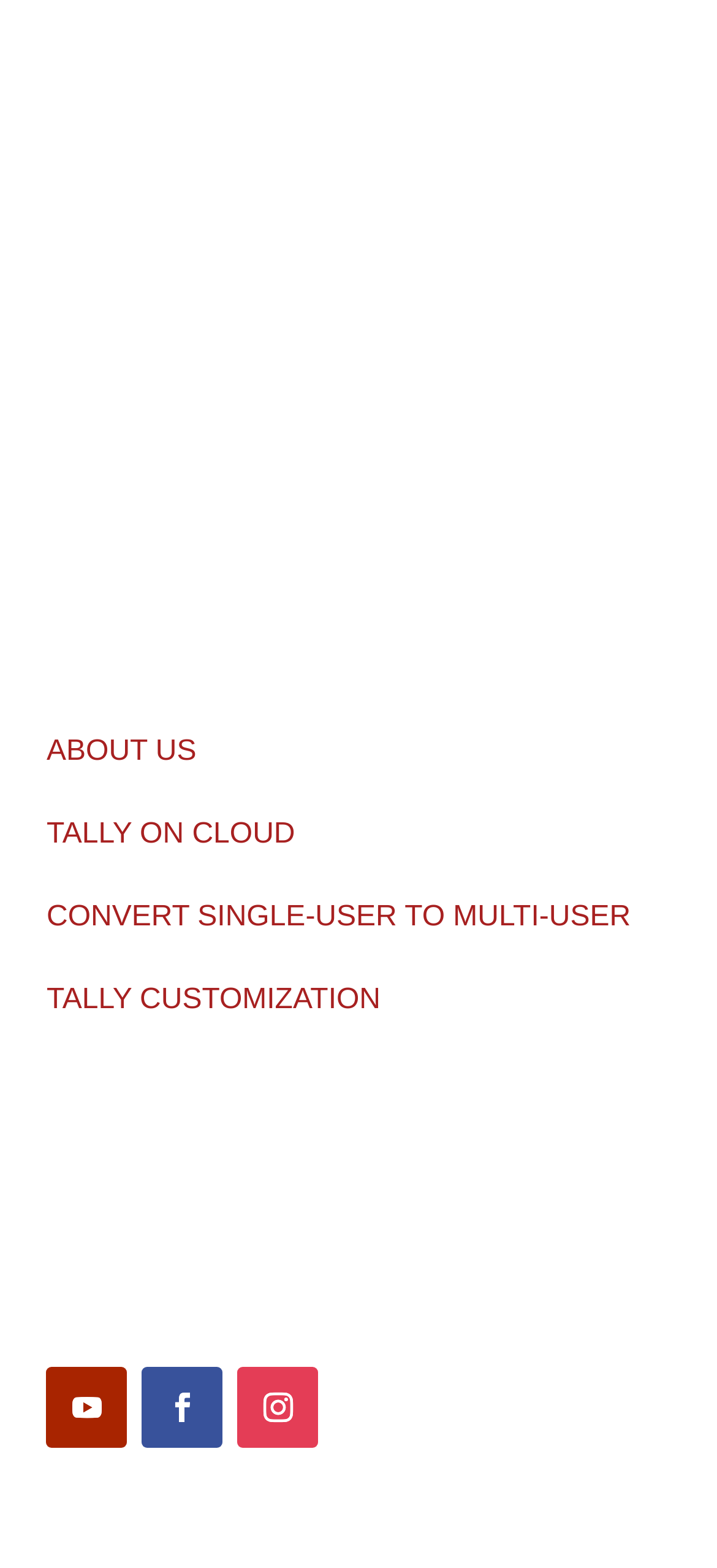Using the information shown in the image, answer the question with as much detail as possible: What are the working hours of the office?

The working hours of the office can be found in the 'WORKING HOURS' section, which is located near the bottom of the webpage. The static text element contains the working hours.